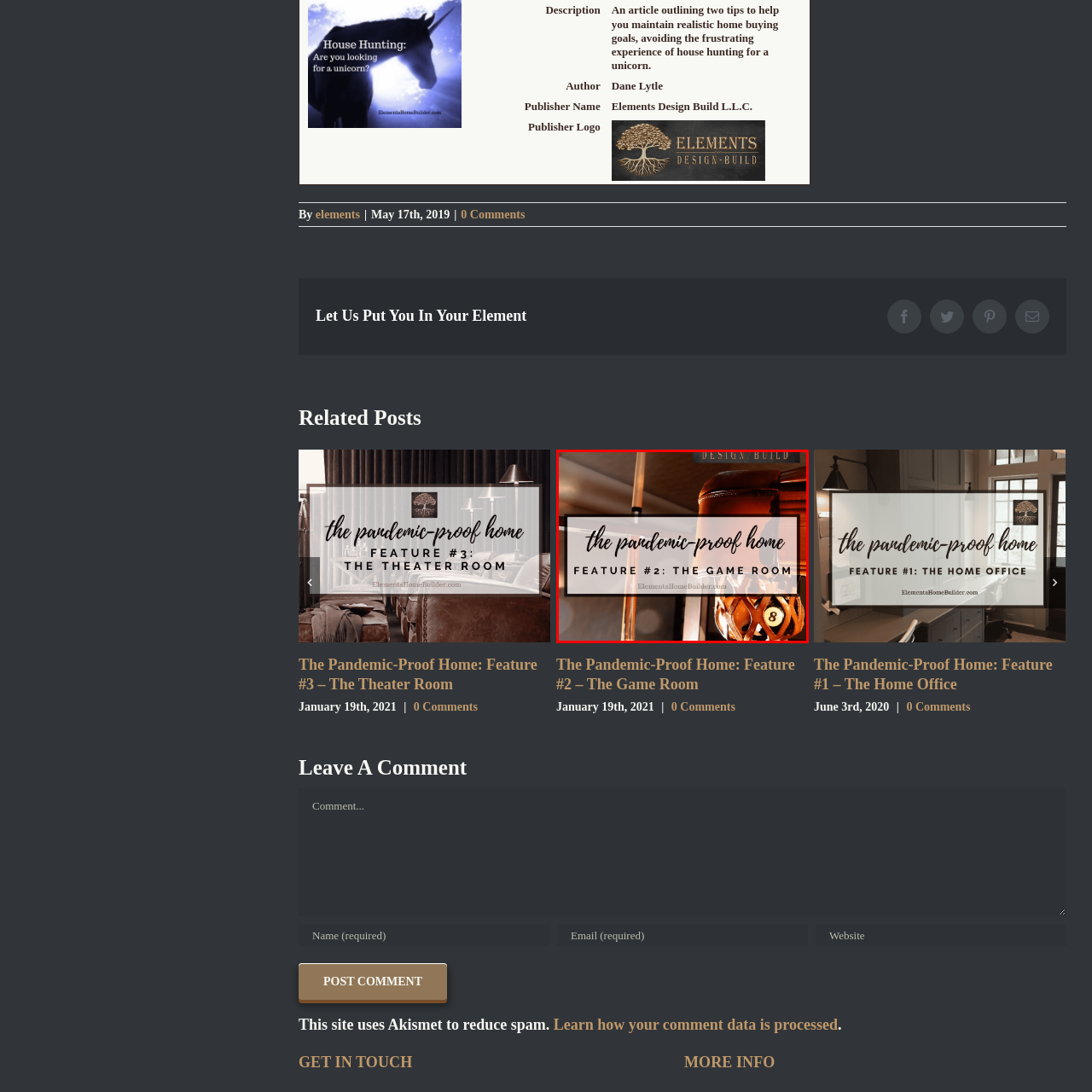Observe the image enclosed by the red rectangle, What is the URL of the website?
 Give a single word or phrase as your answer.

ElementsHomeBuilder.com